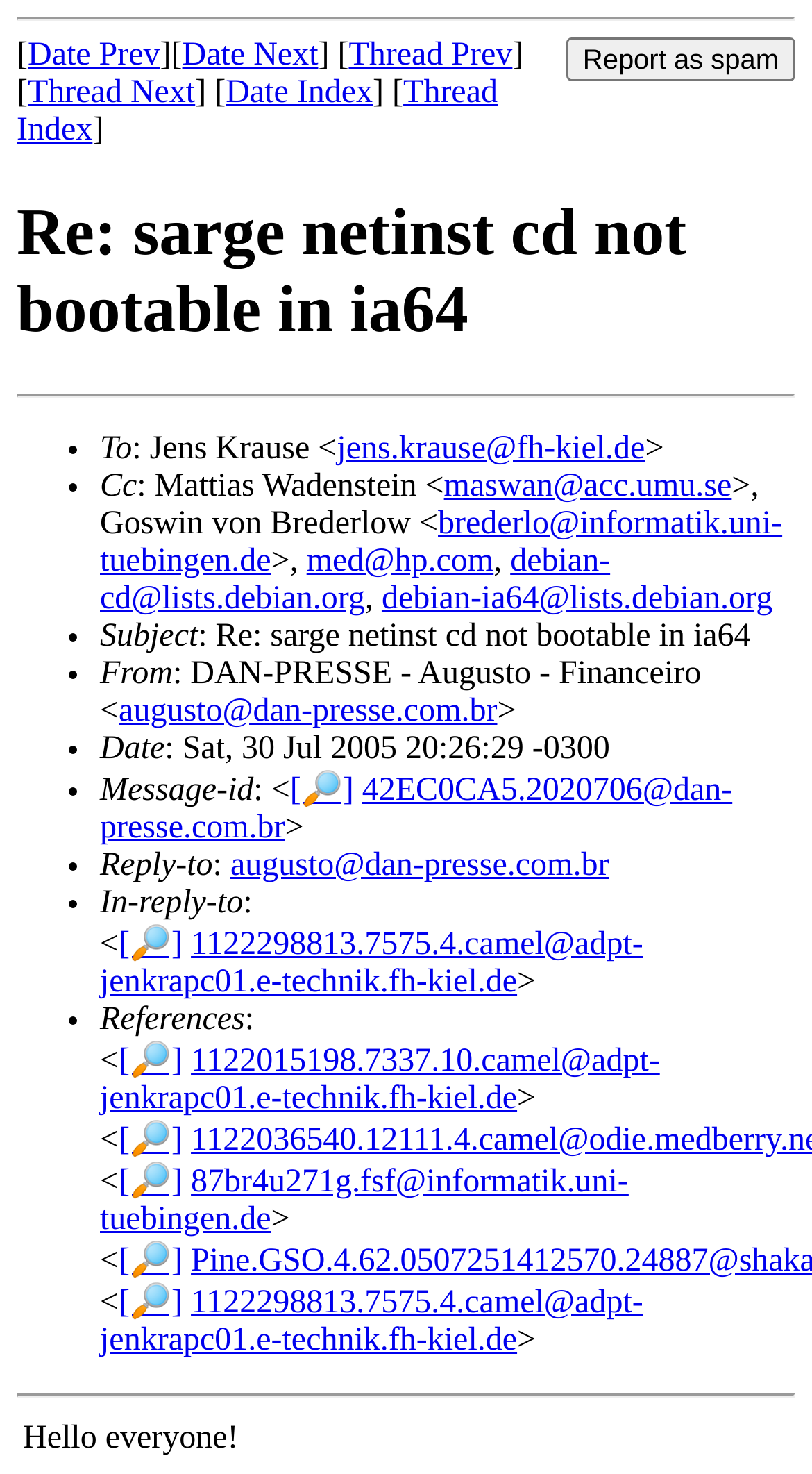Determine the bounding box coordinates of the section to be clicked to follow the instruction: "go to Ethereal Numbers". The coordinates should be given as four float numbers between 0 and 1, formatted as [left, top, right, bottom].

None